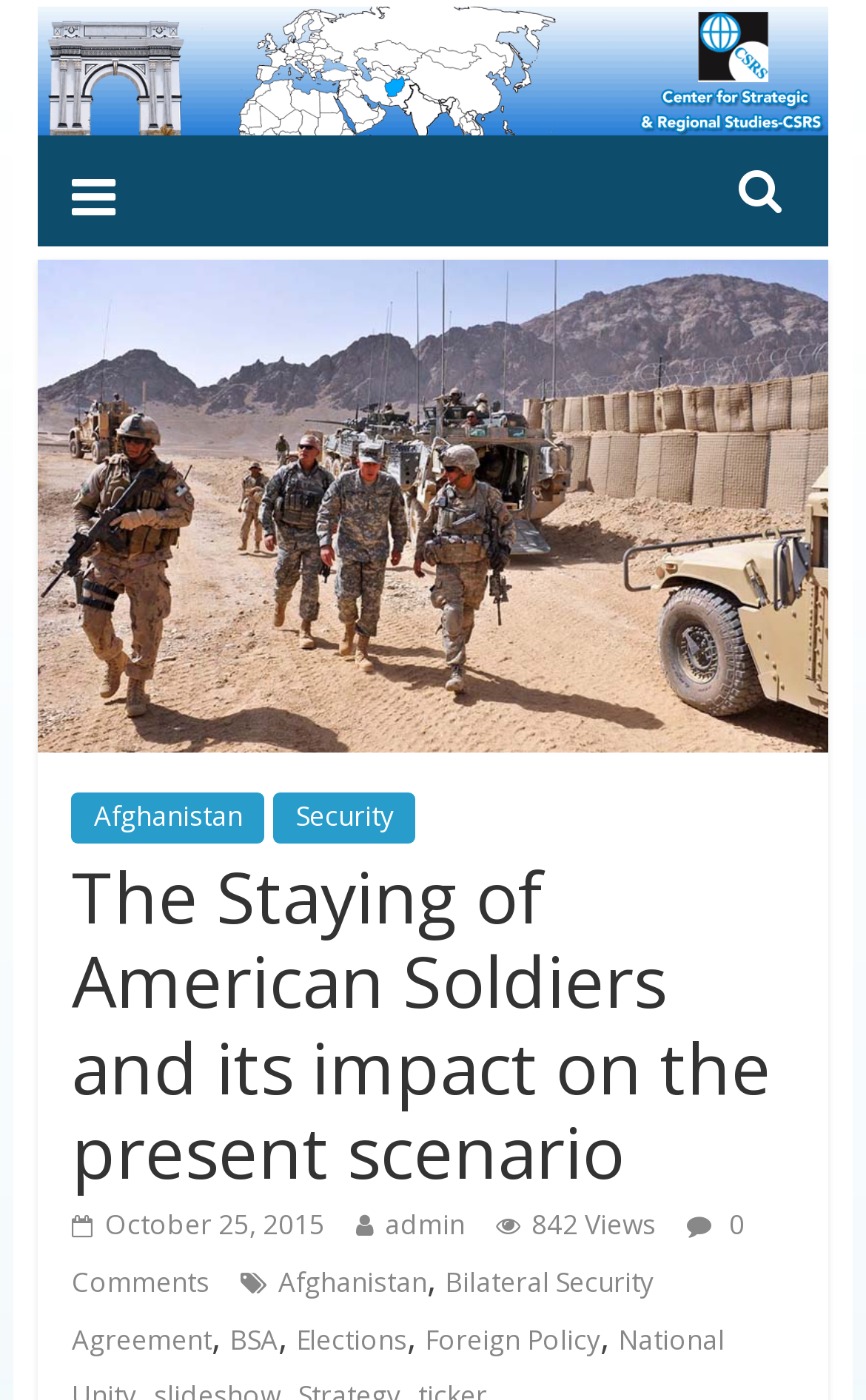Determine the bounding box coordinates of the UI element described below. Use the format (top-left x, top-left y, bottom-right x, bottom-right y) with floating point numbers between 0 and 1: October 25, 2015October 25, 2015

[0.083, 0.862, 0.375, 0.889]